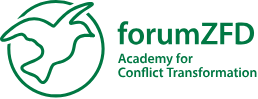Analyze the image and provide a detailed caption.

The image features the logo of "forumZFD," which stands for the Academy for Conflict Transformation. The design prominently showcases a stylized globe surrounded by a circular line, symbolizing global peace and cooperation. Below the globe, the name "forumZFD" is displayed in bold, green lettering, conveying a sense of strength and commitment to conflict resolution. Accompanying the logo is the phrase "Academy for Conflict Transformation," indicating the organization's focus on education and training in peacebuilding and conflict management. The overall aesthetic emphasizes professionalism and dedication to fostering peaceful relations in various contexts.